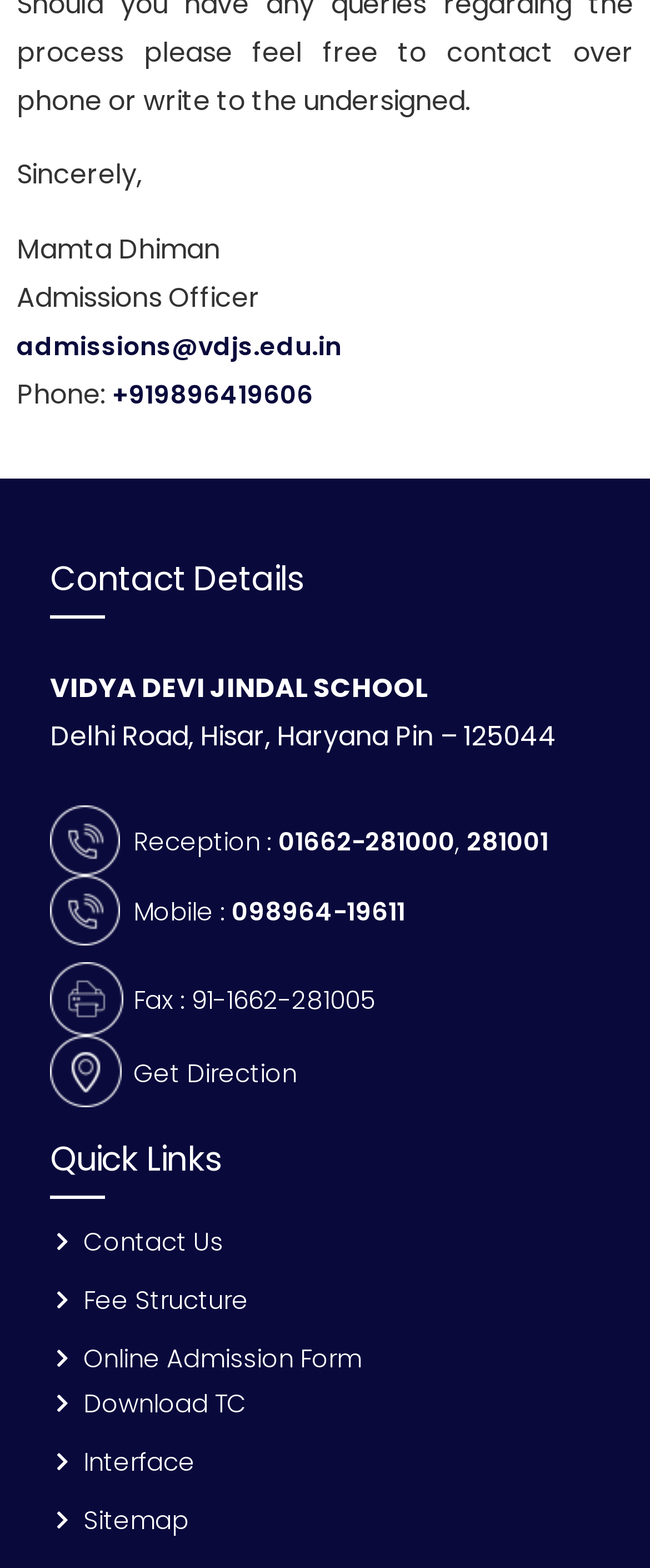What is the name of the Admissions Officer?
Look at the image and construct a detailed response to the question.

The name of the Admissions Officer is mentioned in the text 'Sincerely, Mamta Dhiman' which is a StaticText element with bounding box coordinates [0.026, 0.147, 0.338, 0.171].